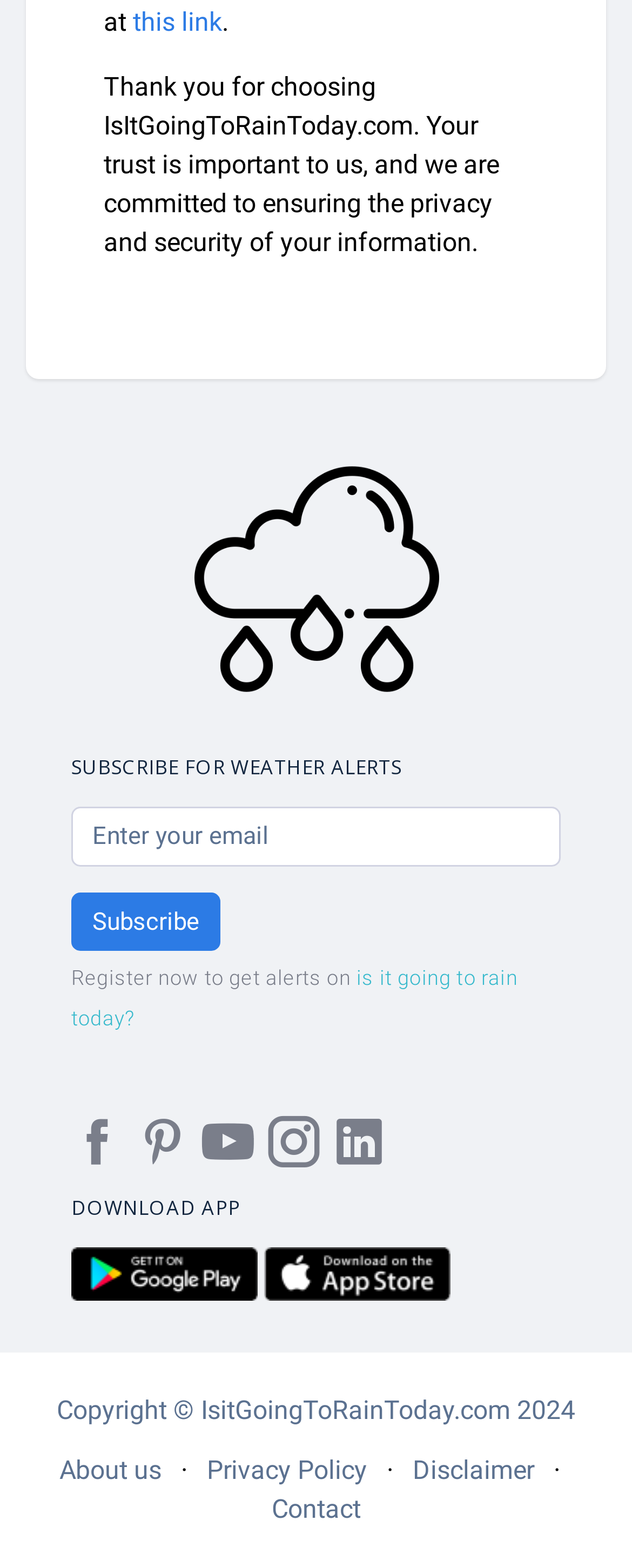What is the copyright year mentioned?
Provide a one-word or short-phrase answer based on the image.

2024